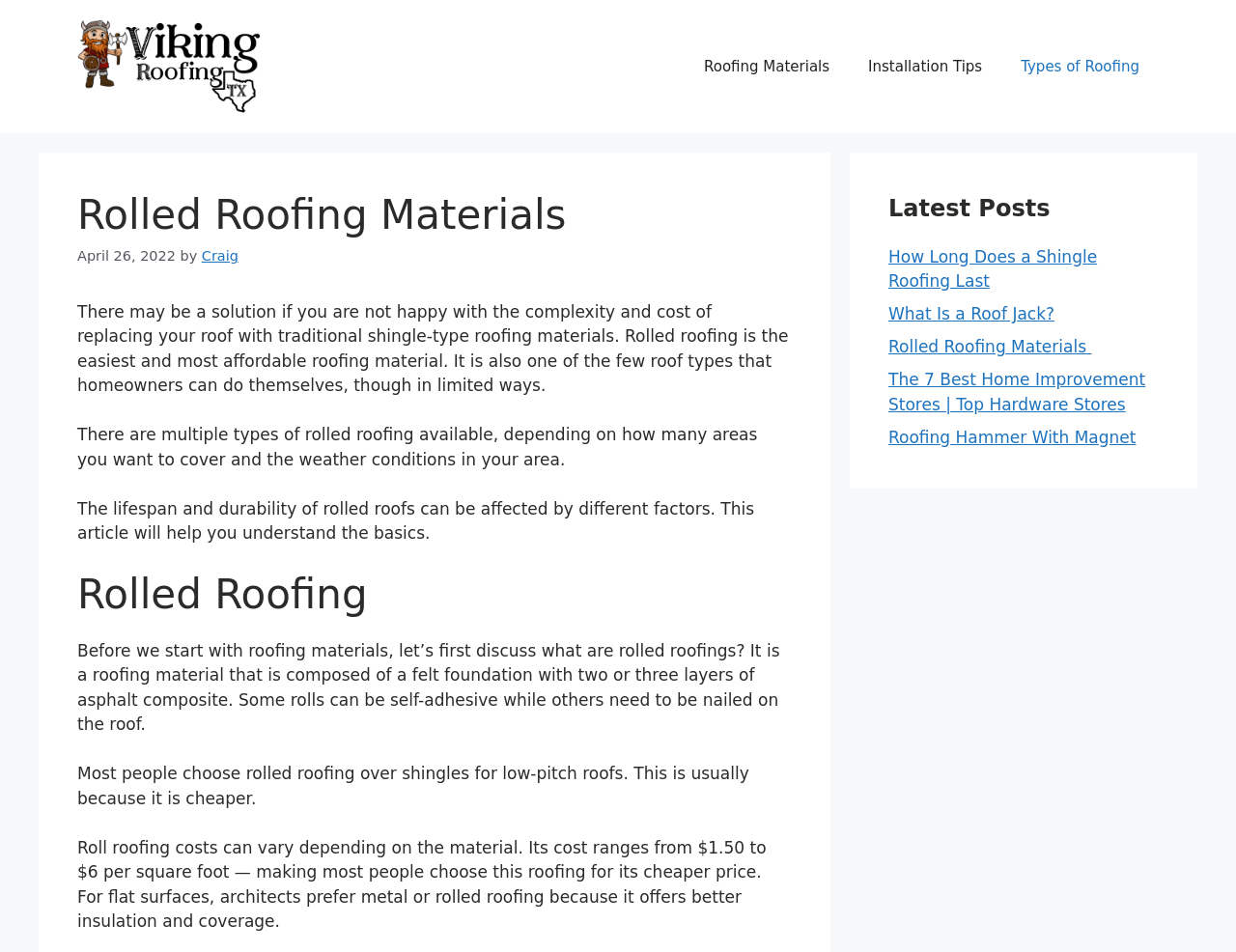What is the purpose of rolled roofing?
Please answer the question as detailed as possible based on the image.

Based on the webpage content, rolled roofing is often chosen for low-pitch roofs because it is cheaper, and it offers better insulation and coverage for flat surfaces.